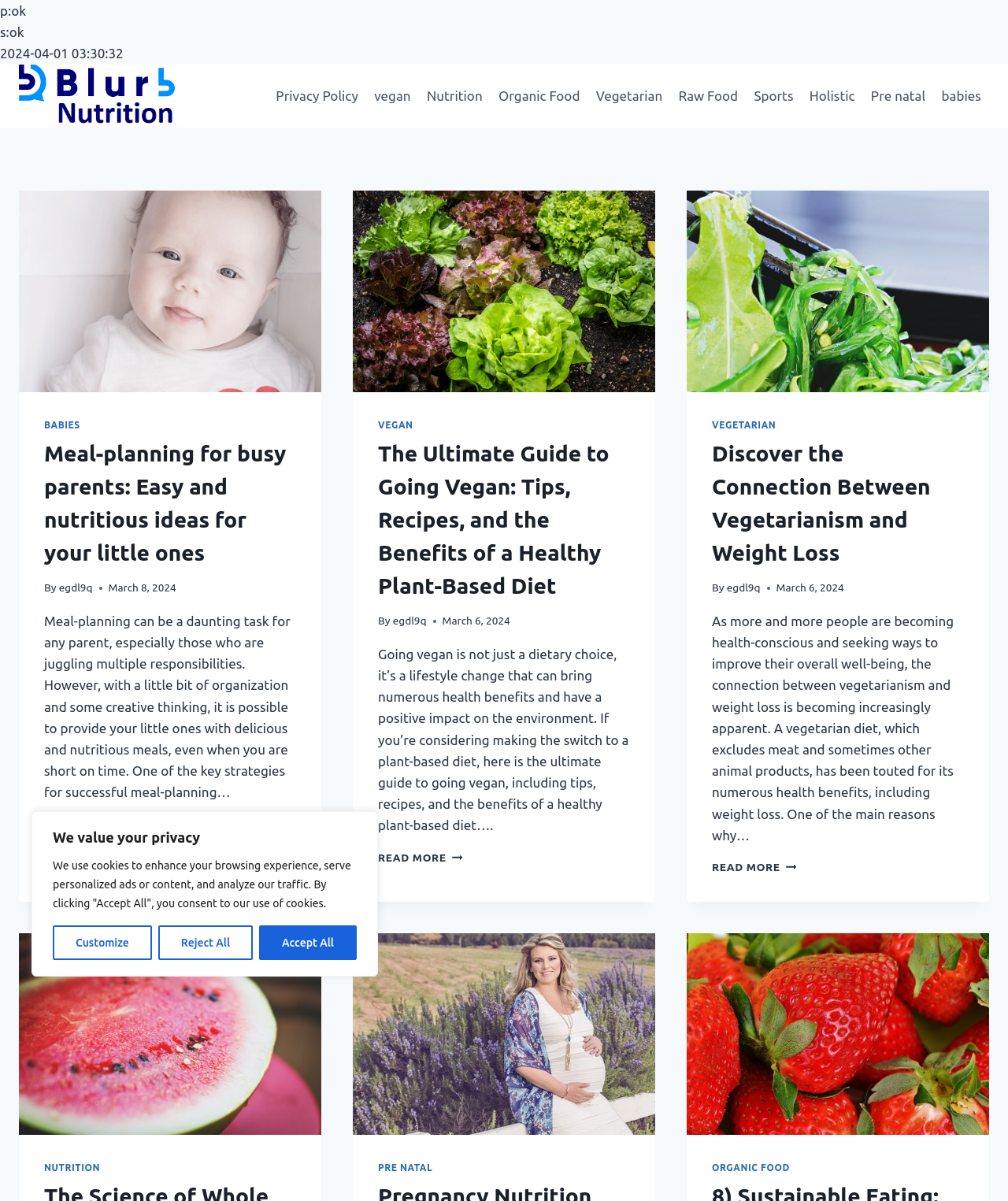How many articles are on this webpage?
Refer to the screenshot and answer in one word or phrase.

3